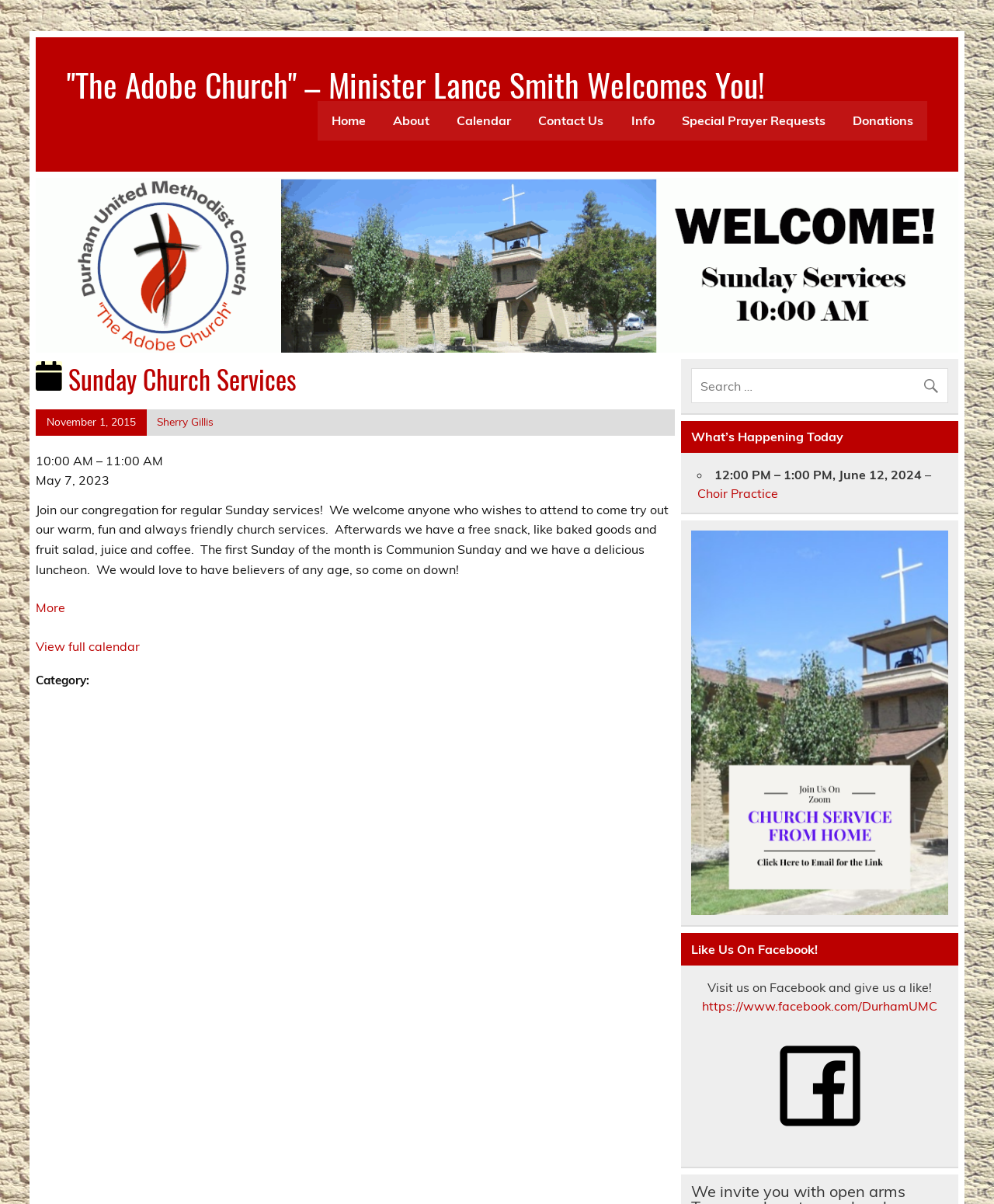What is the name of the church?
Use the information from the screenshot to give a comprehensive response to the question.

I found the answer by looking at the static text element 'Durham Community United Methodist Church, Durham CA Welcomes You!' which is located at the top of the webpage.